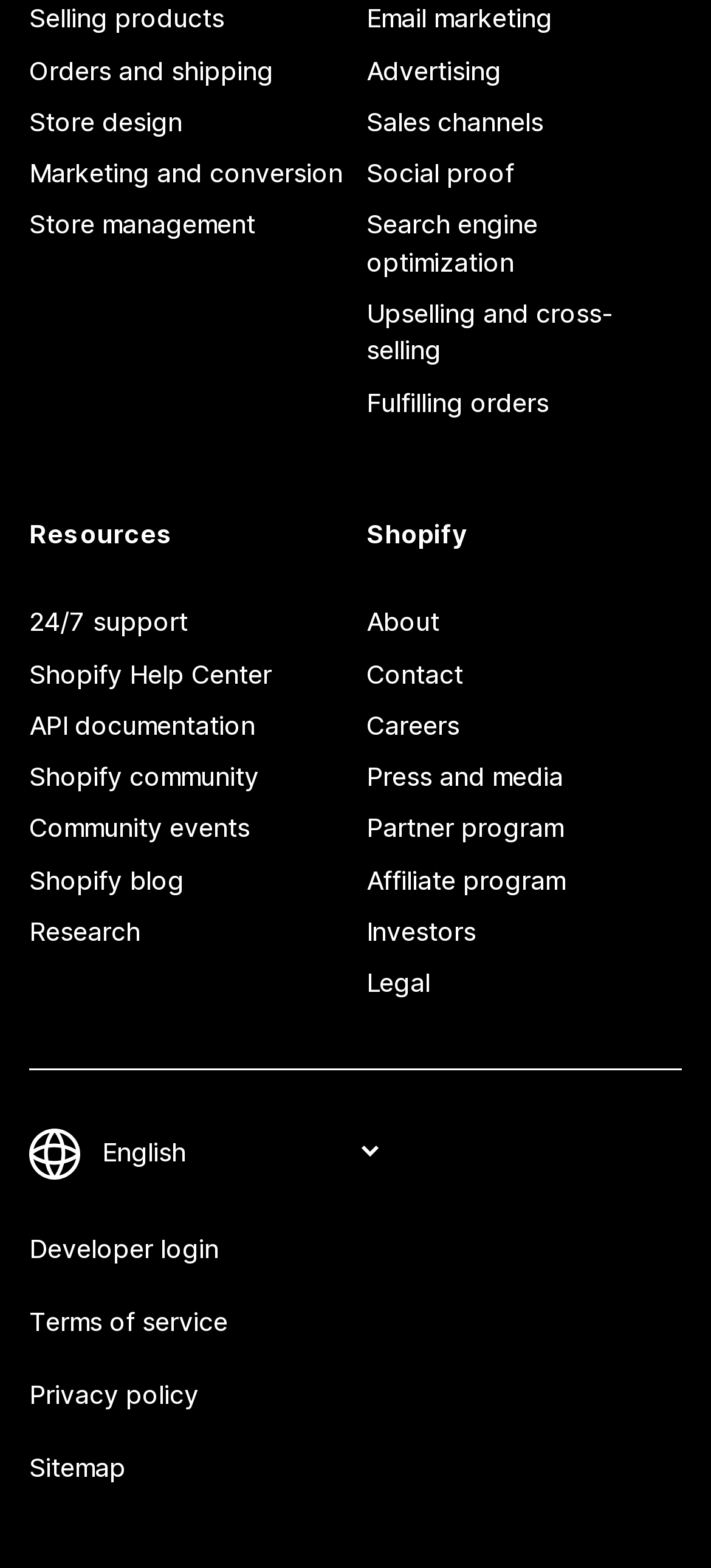Determine the coordinates of the bounding box for the clickable area needed to execute this instruction: "Learn about Shopify".

[0.515, 0.38, 0.959, 0.413]